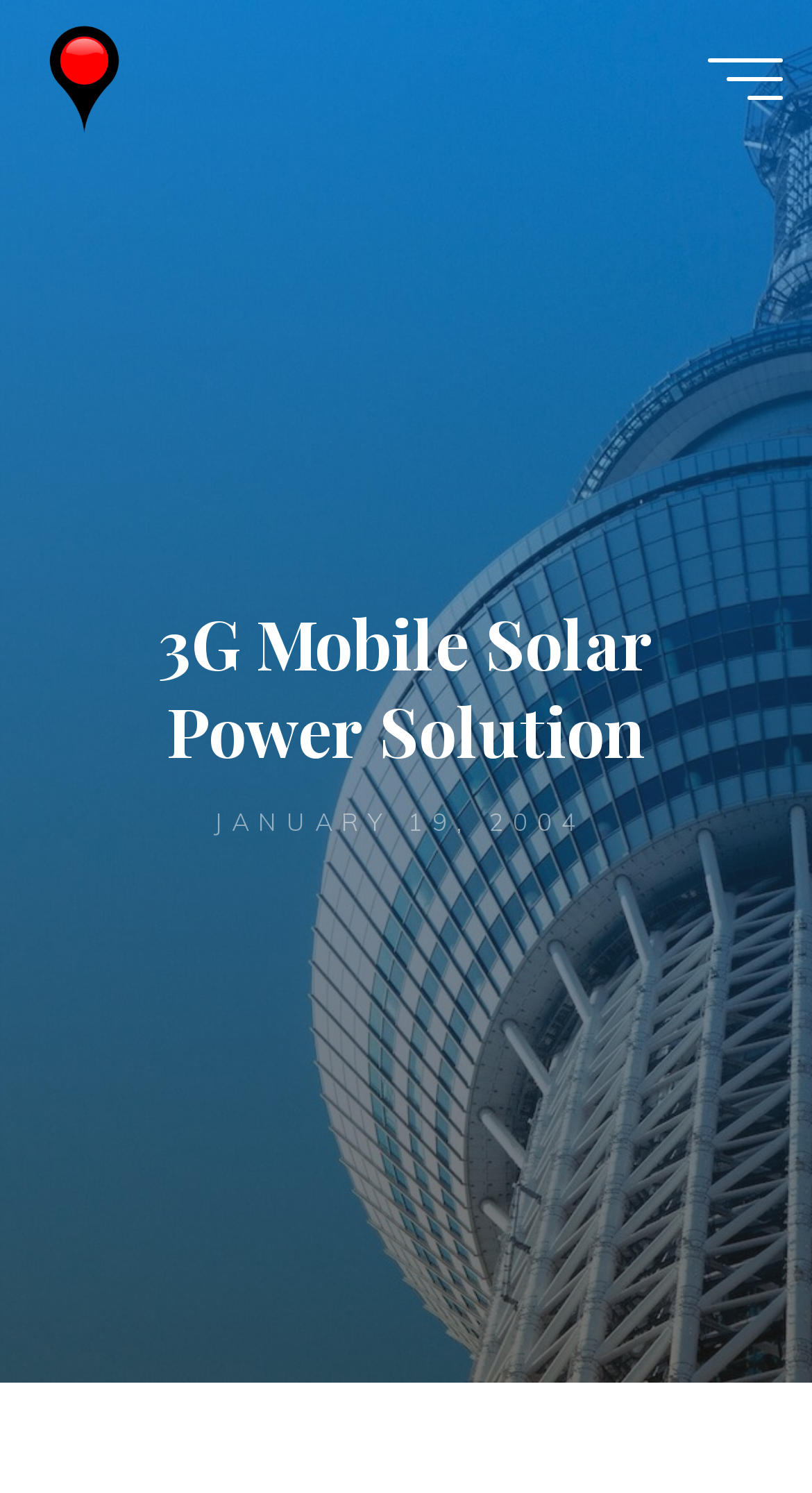Find the bounding box coordinates for the UI element whose description is: "Wireless Watch Japan". The coordinates should be four float numbers between 0 and 1, in the format [left, top, right, bottom].

[0.19, 0.057, 0.404, 0.233]